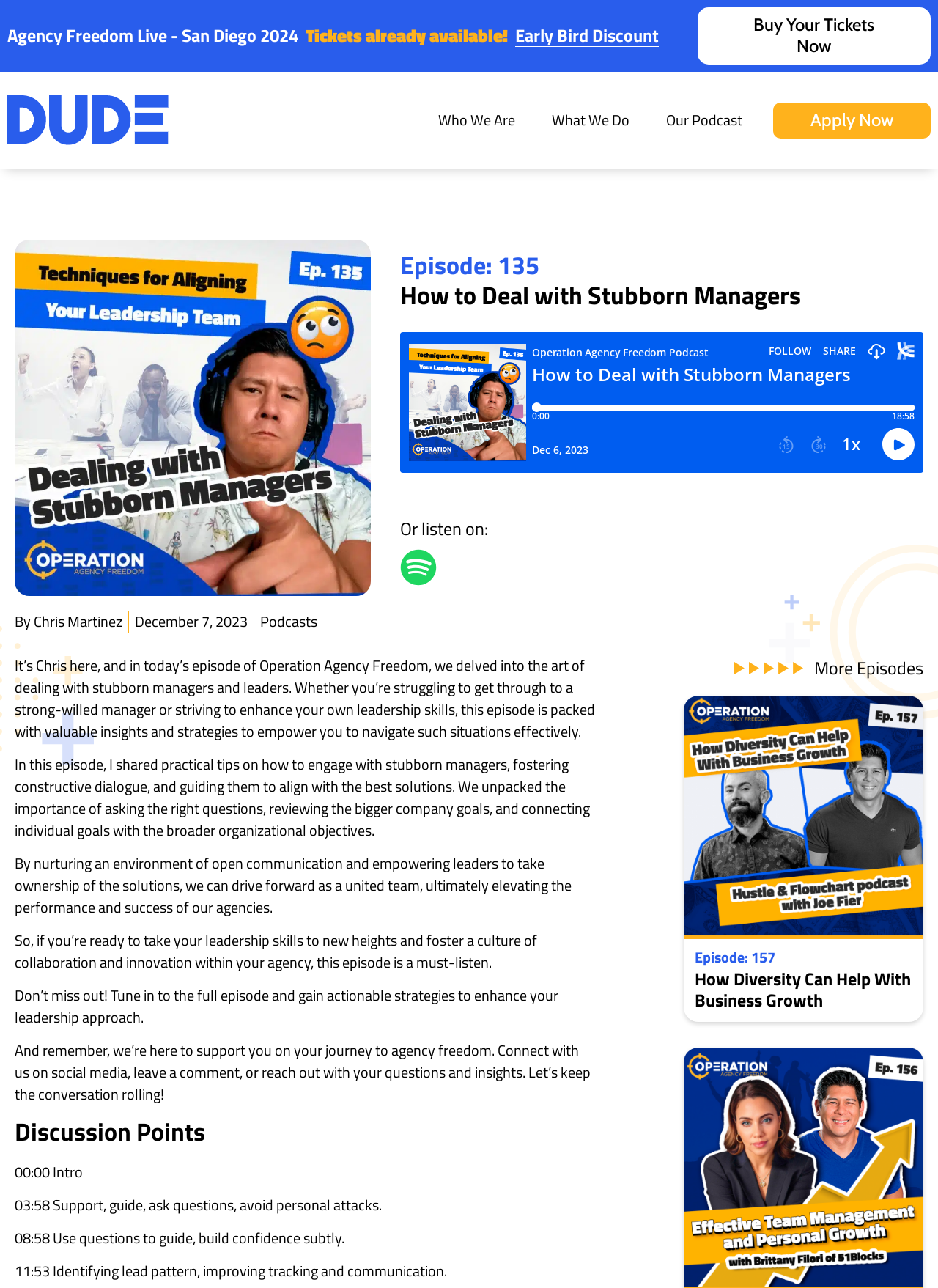Extract the bounding box coordinates for the described element: "Early Bird Discount". The coordinates should be represented as four float numbers between 0 and 1: [left, top, right, bottom].

[0.549, 0.017, 0.702, 0.038]